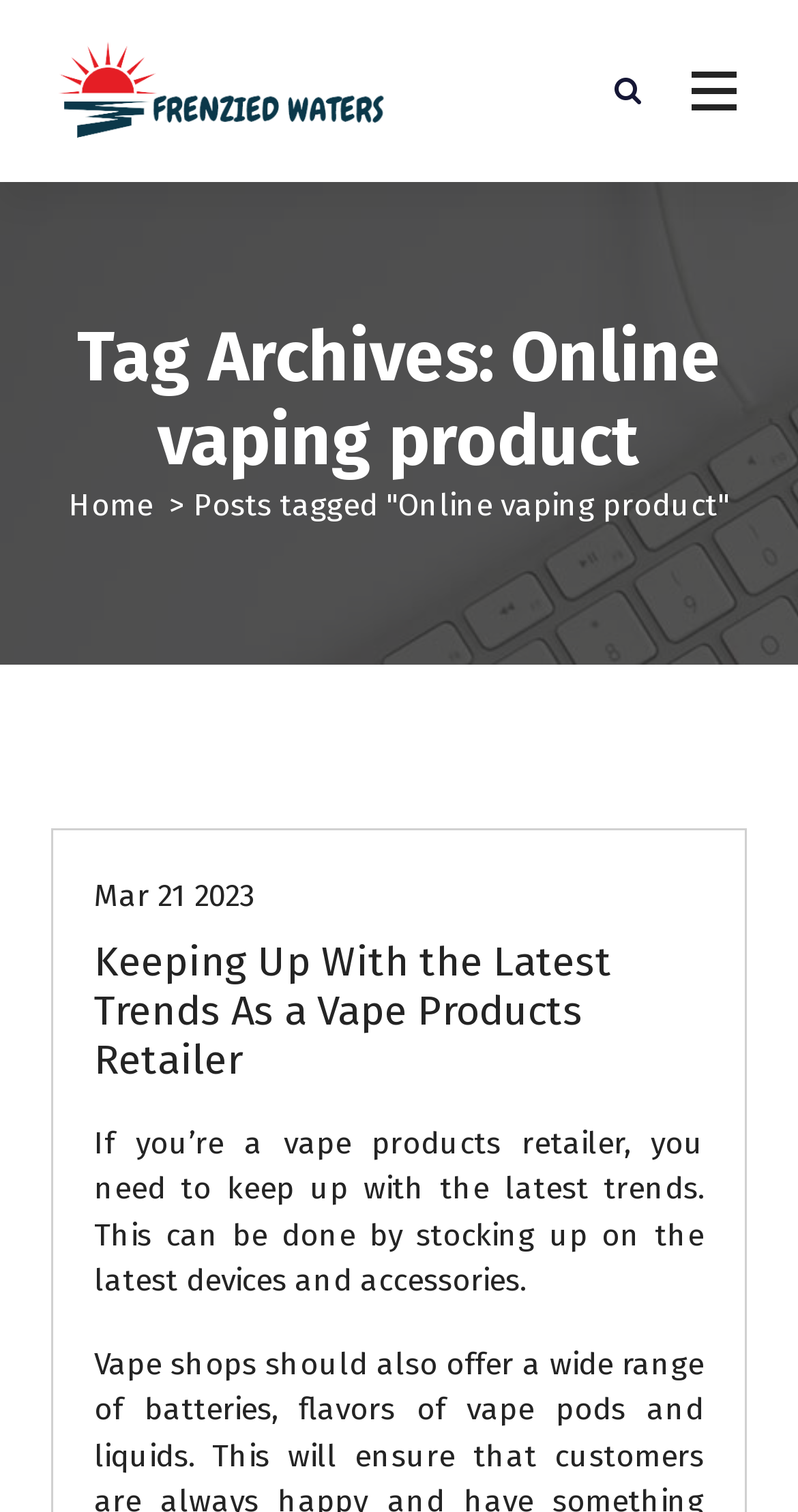Predict the bounding box coordinates for the UI element described as: "Shopping". The coordinates should be four float numbers between 0 and 1, presented as [left, top, right, bottom].

[0.118, 0.497, 0.303, 0.524]